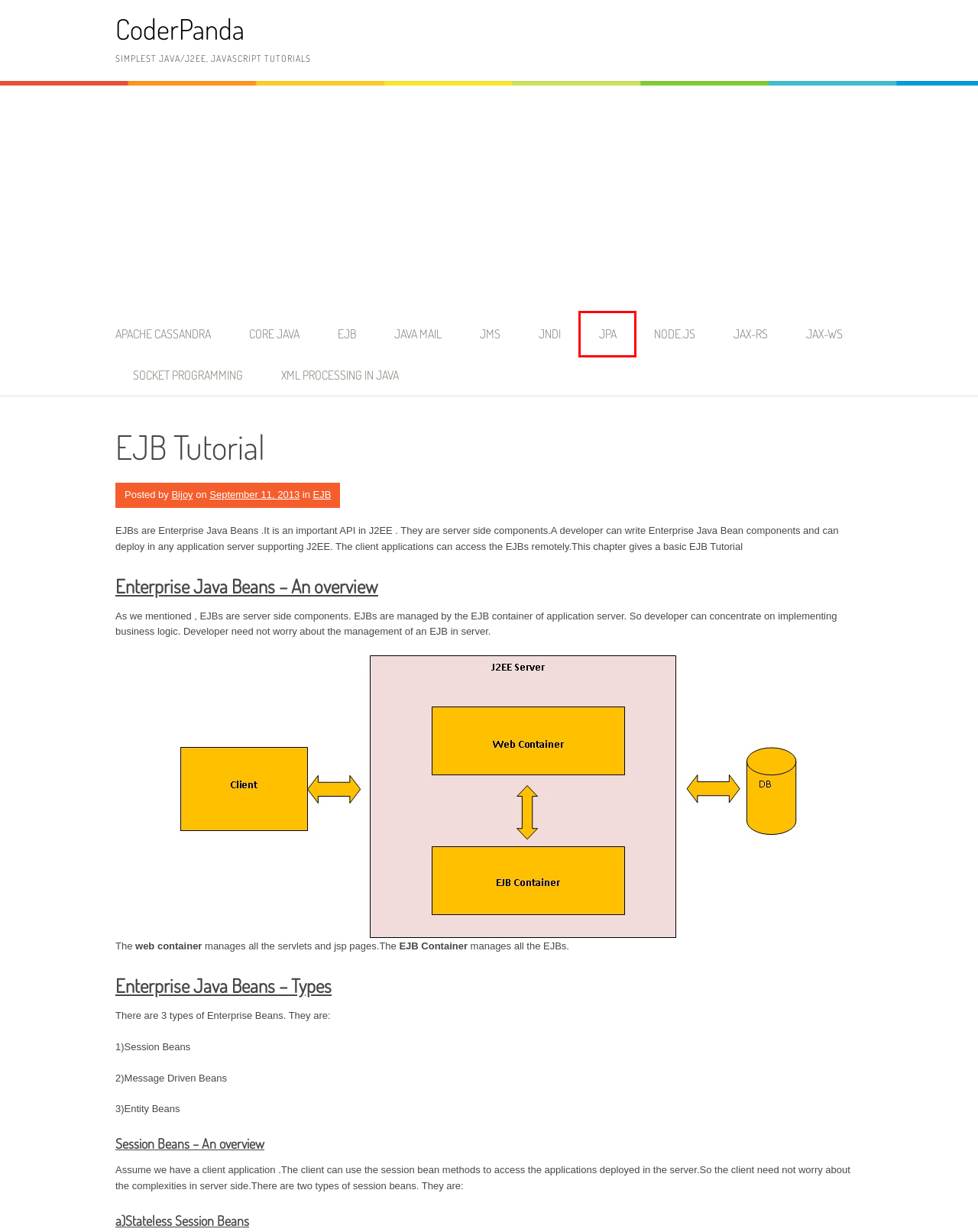You are provided with a screenshot of a webpage that includes a red rectangle bounding box. Please choose the most appropriate webpage description that matches the new webpage after clicking the element within the red bounding box. Here are the candidates:
A. JAX-RS Archives - CoderPanda
B. JPA Archives - CoderPanda
C. node.js Archives - CoderPanda
D. JAX-WS Archives - CoderPanda
E. Core Java Archives - CoderPanda
F. Socket Programming Archives - CoderPanda
G. JMS Archives - CoderPanda
H. Bijoy, Author at CoderPanda

B